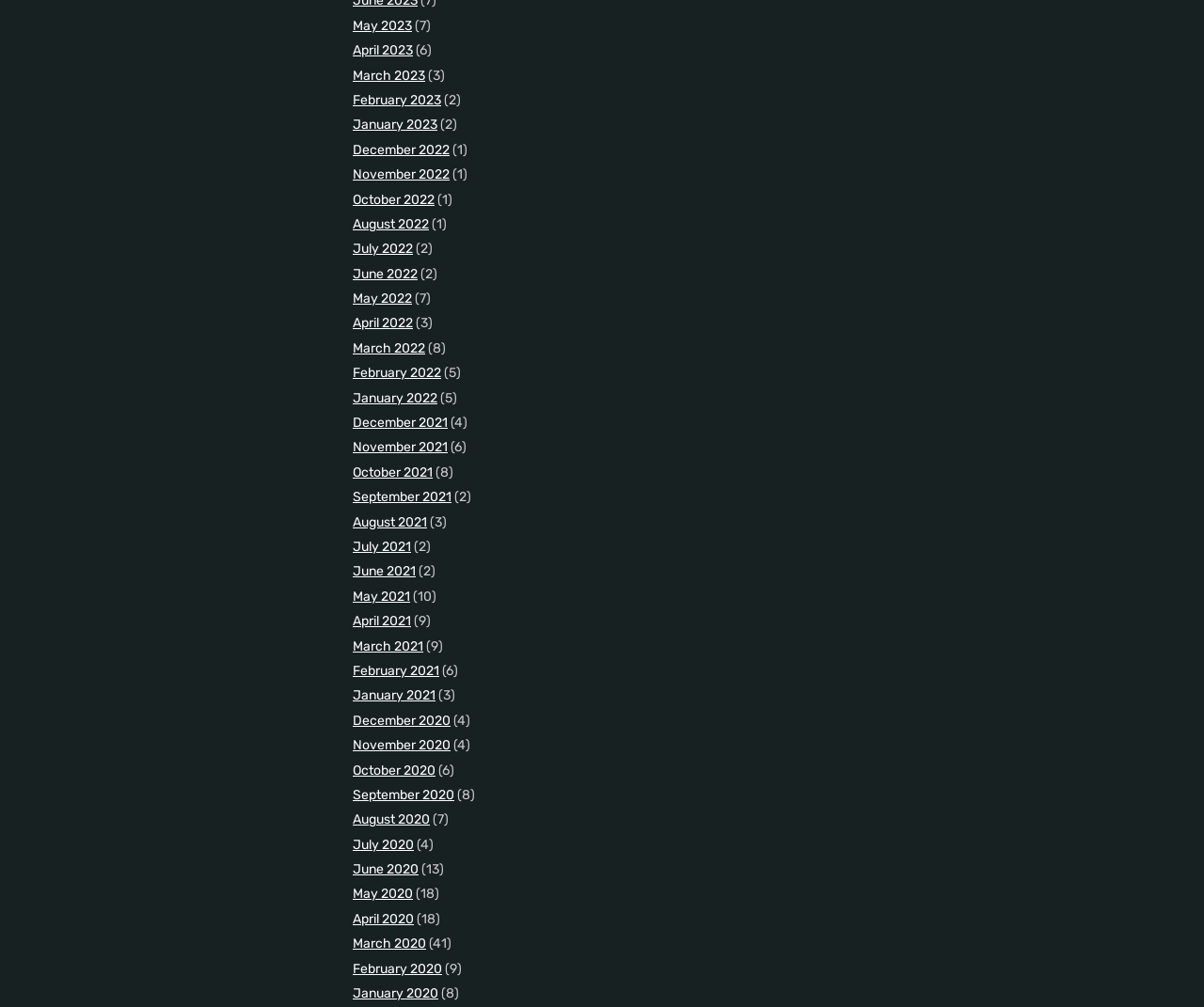Please determine the bounding box coordinates of the element's region to click for the following instruction: "View January 2021".

[0.293, 0.683, 0.362, 0.699]